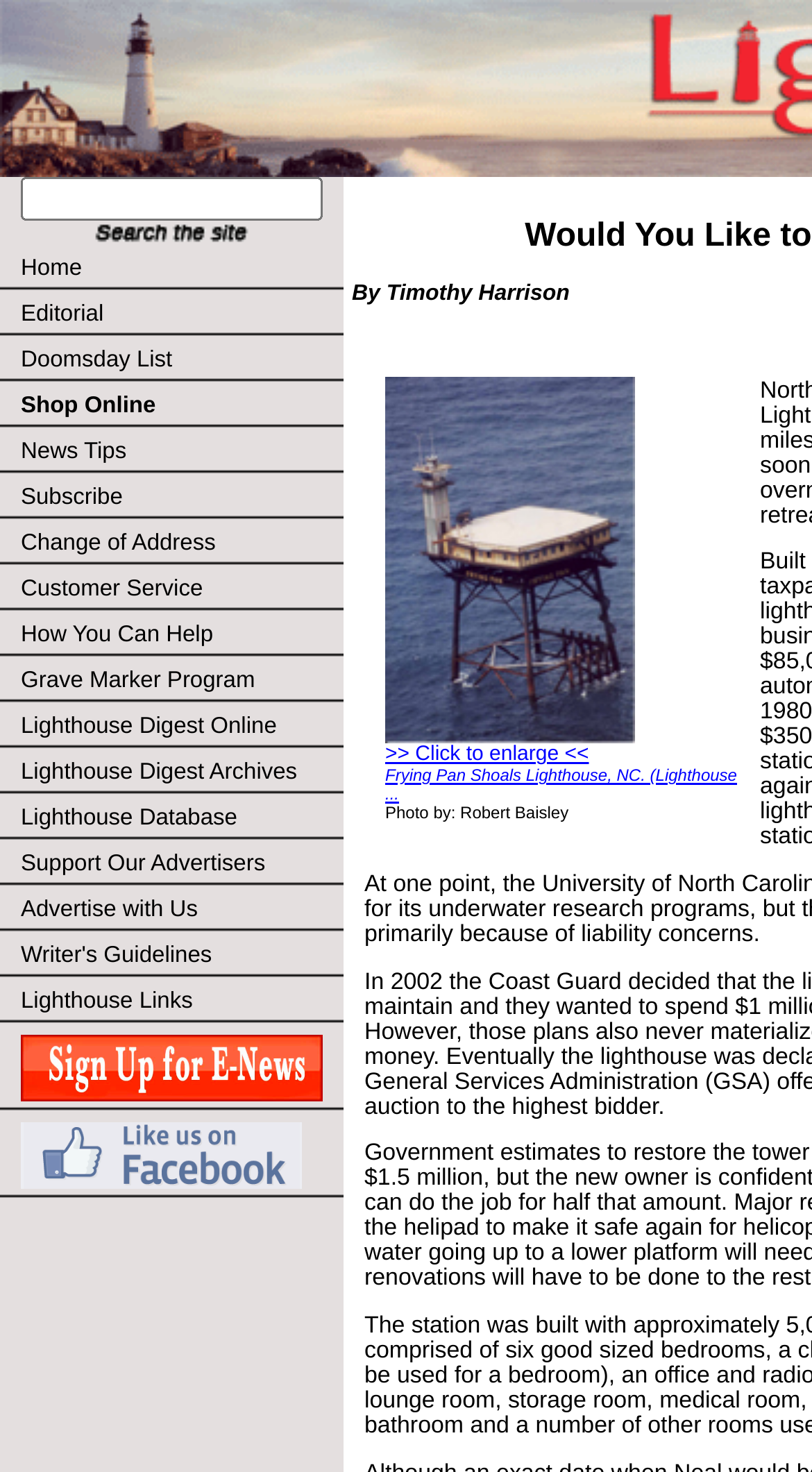Find the bounding box coordinates for the area that should be clicked to accomplish the instruction: "Go to Home page".

[0.0, 0.167, 0.423, 0.198]